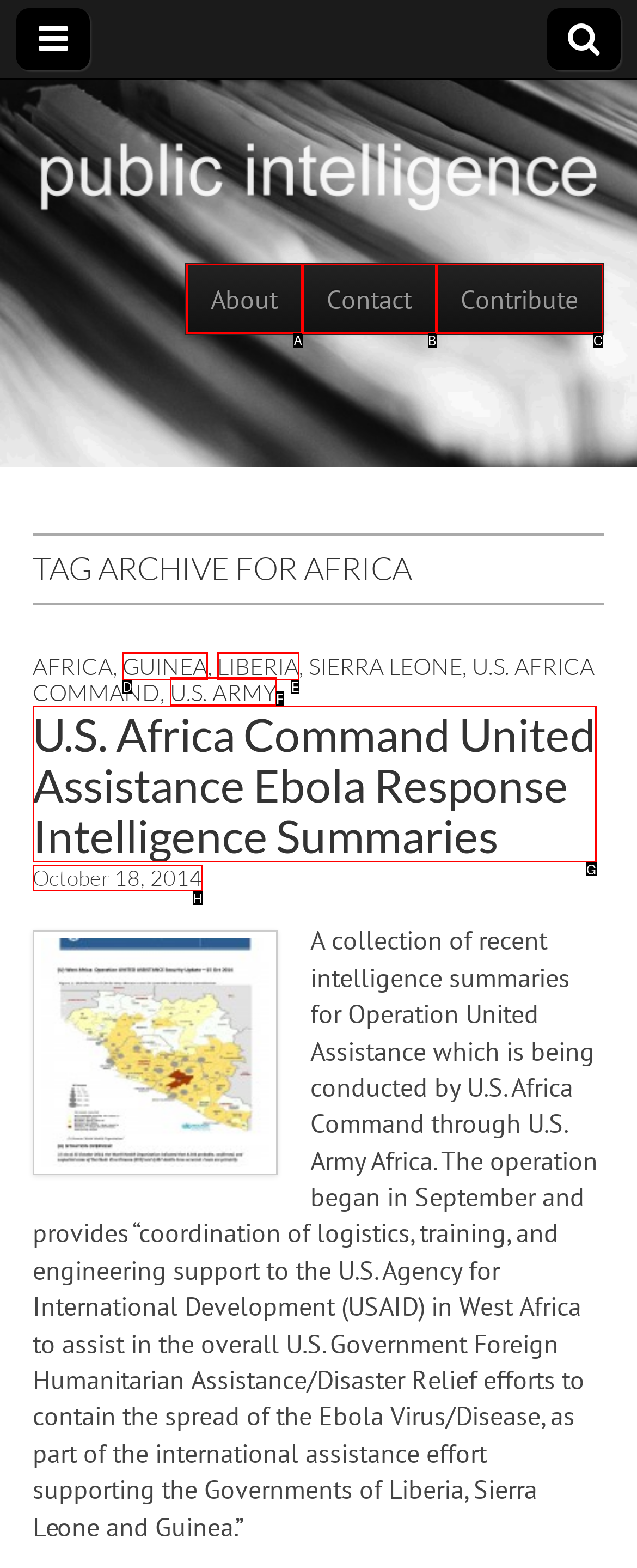Choose the HTML element that best fits the description: Contact. Answer with the option's letter directly.

B